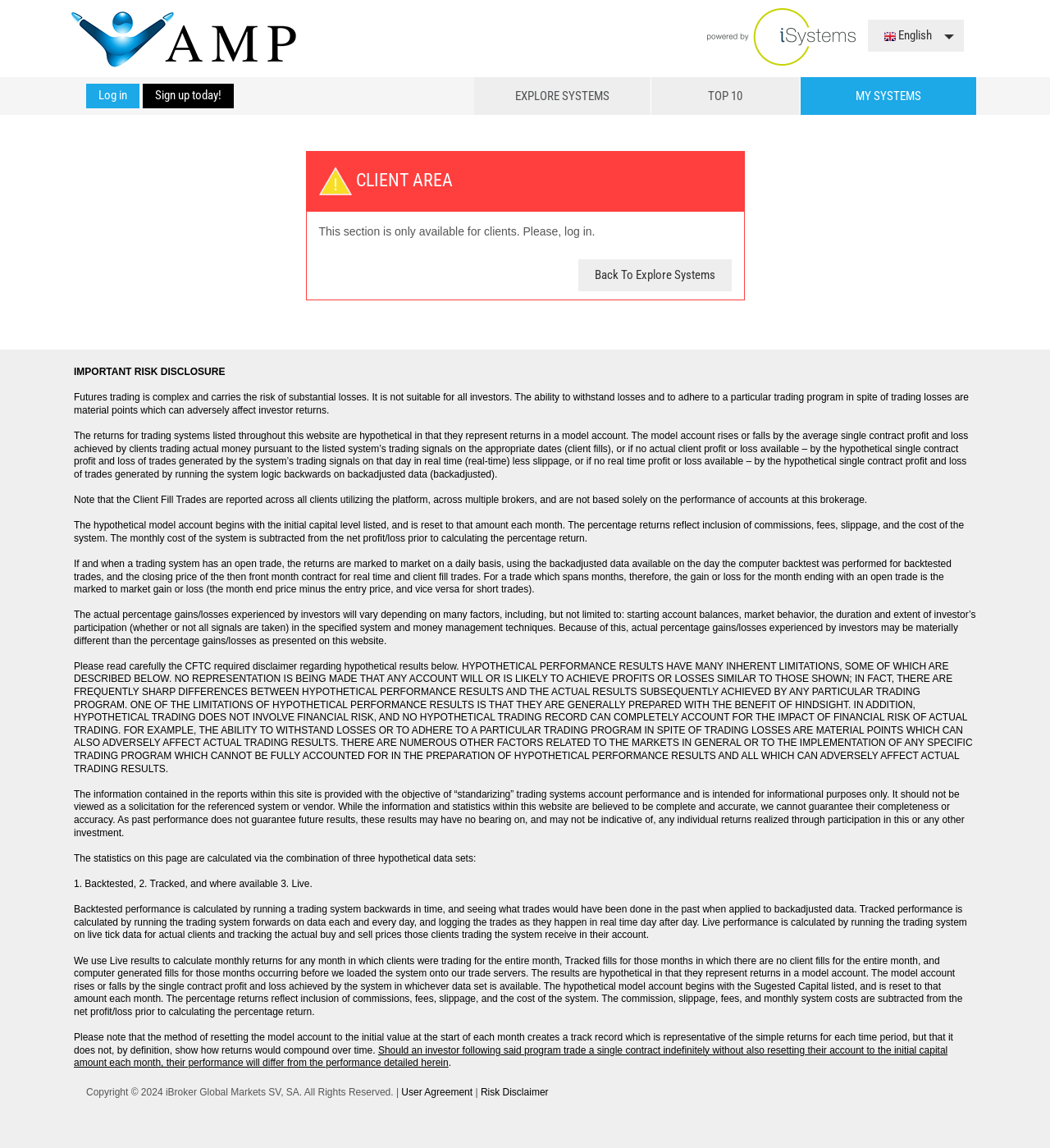What is the risk associated with futures trading?
Analyze the image and provide a thorough answer to the question.

The webpage contains a risk disclosure statement that warns investors about the risks associated with futures trading, including the potential for substantial losses. This suggests that futures trading is a high-risk activity that may not be suitable for all investors.